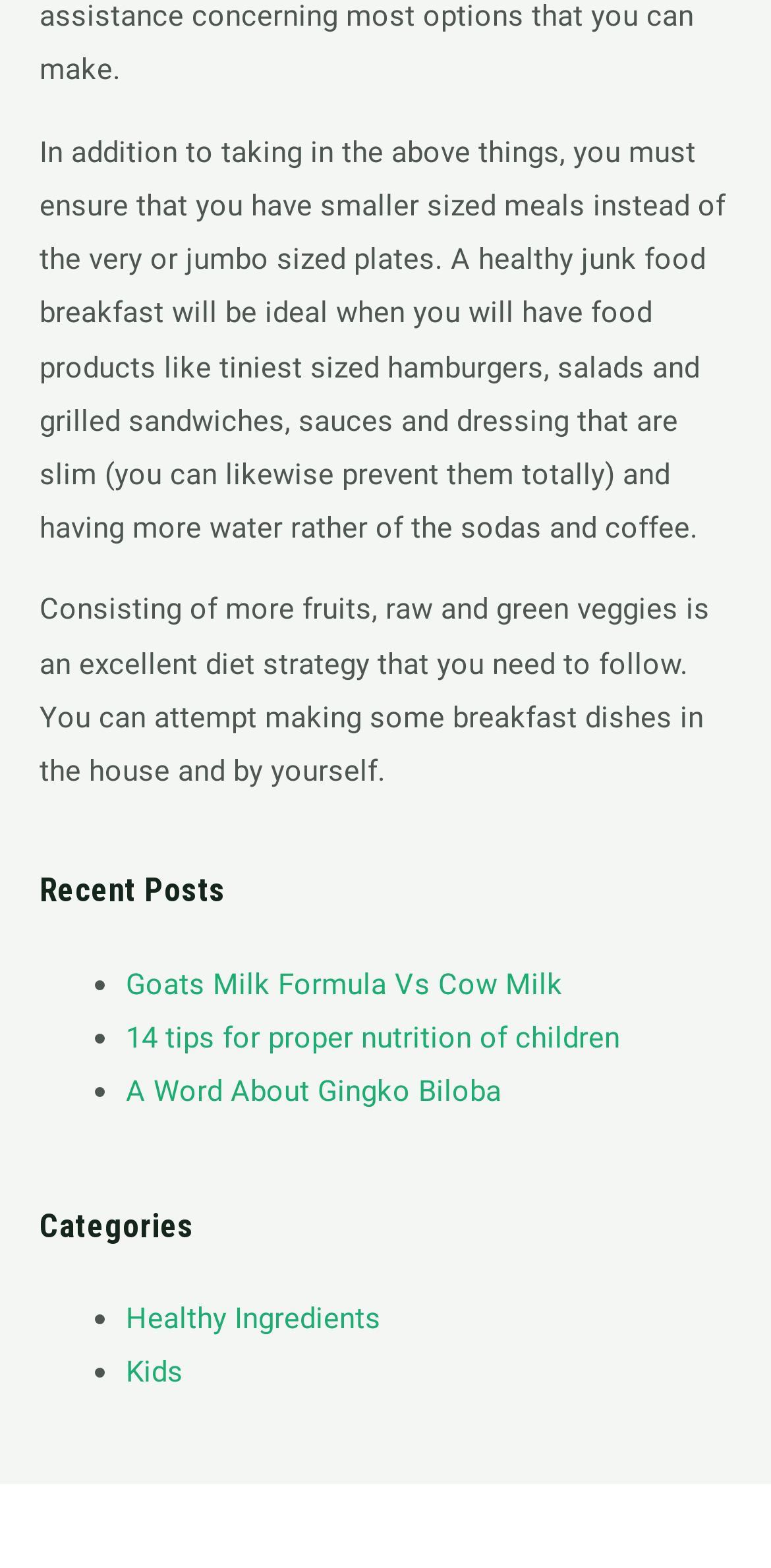Respond concisely with one word or phrase to the following query:
How many recent posts are listed?

3